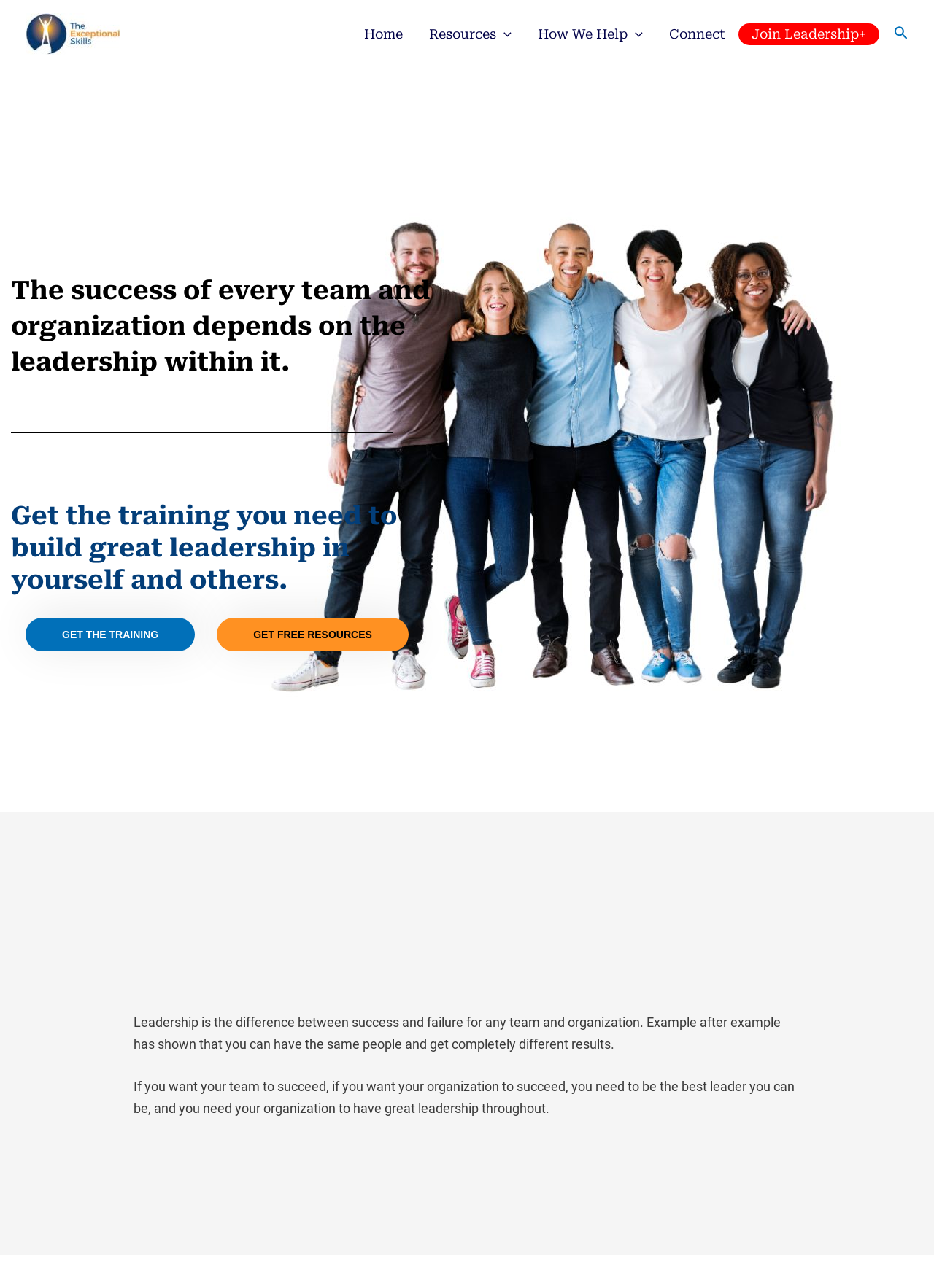Determine the bounding box coordinates of the clickable region to carry out the instruction: "Toggle Resources Menu".

[0.446, 0.018, 0.562, 0.035]